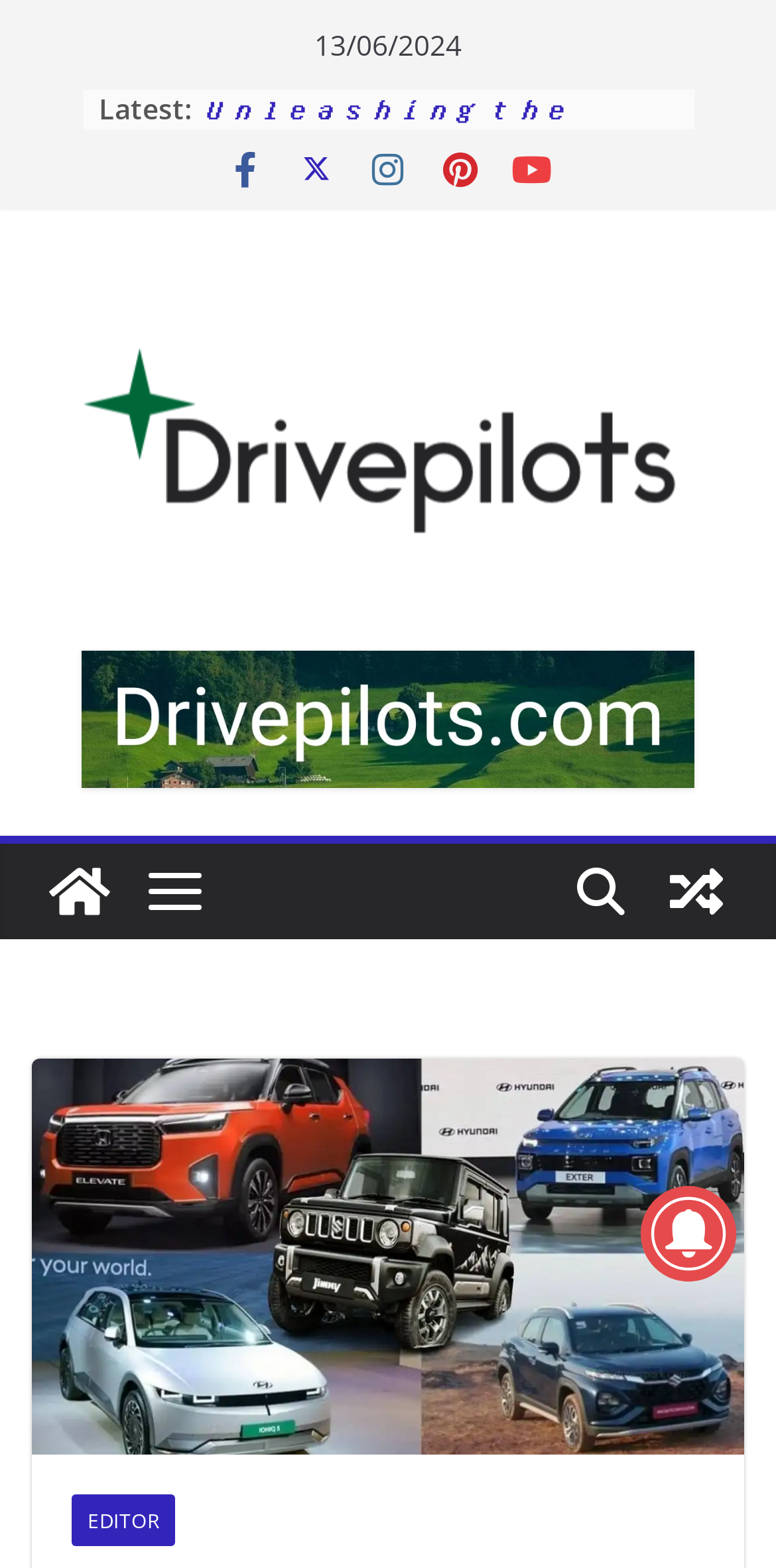Could you find the bounding box coordinates of the clickable area to complete this instruction: "View the article about MG's new electric SUV"?

[0.258, 0.311, 0.858, 0.411]